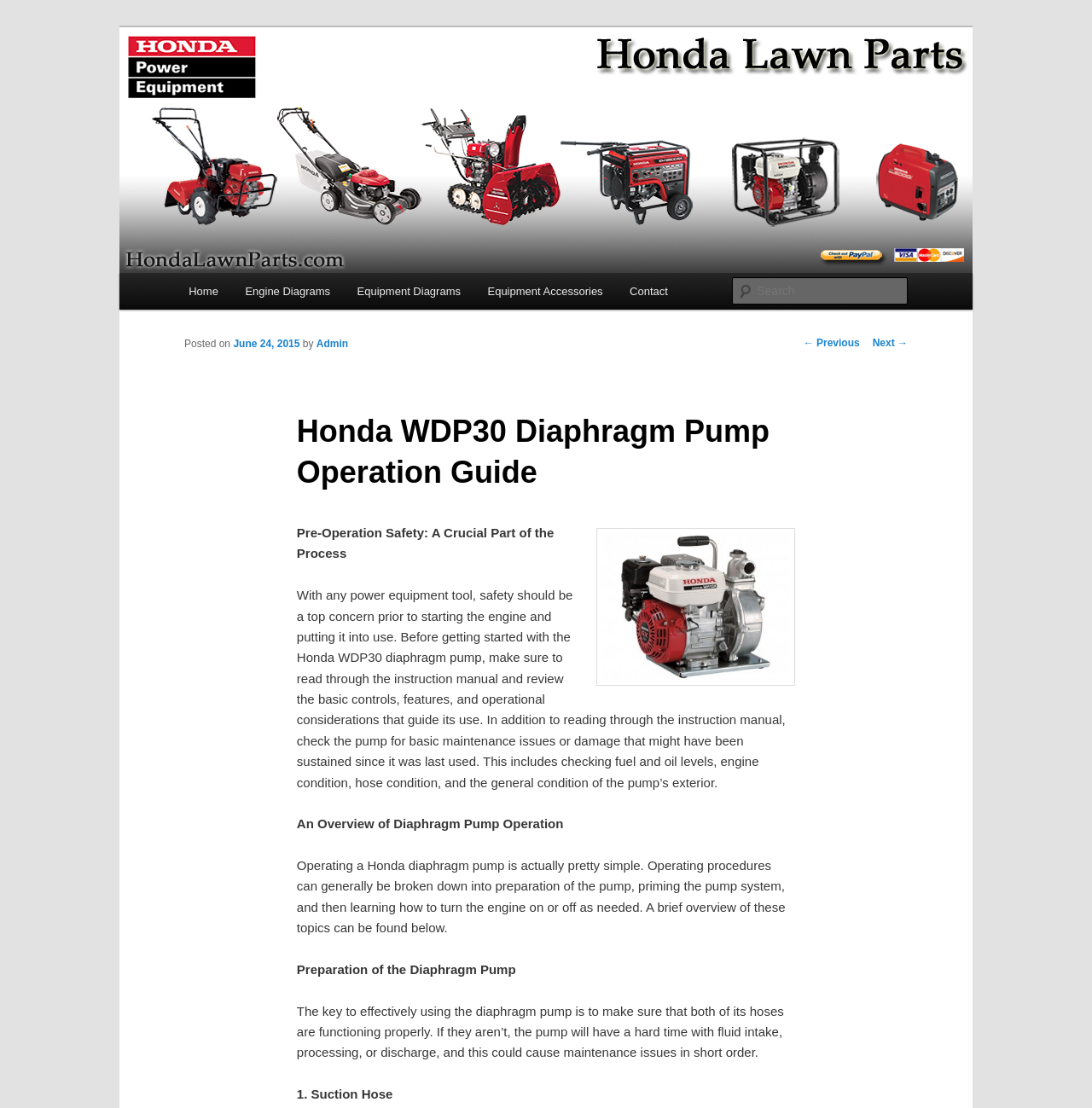Identify the bounding box for the UI element described as: "Admin". Ensure the coordinates are four float numbers between 0 and 1, formatted as [left, top, right, bottom].

[0.29, 0.305, 0.319, 0.315]